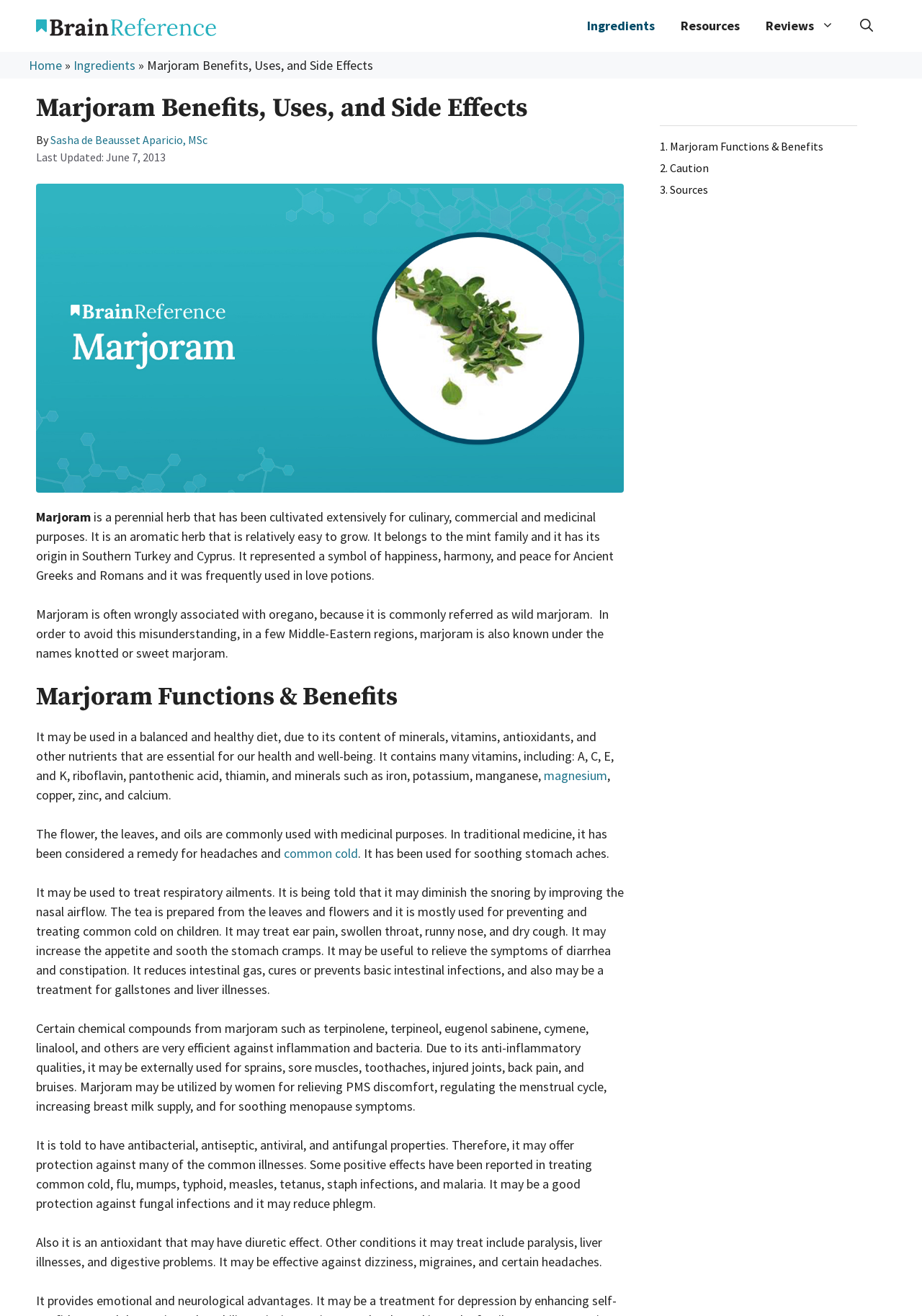Please give a one-word or short phrase response to the following question: 
Who wrote this article?

Sasha de Beausset Aparicio, MSc